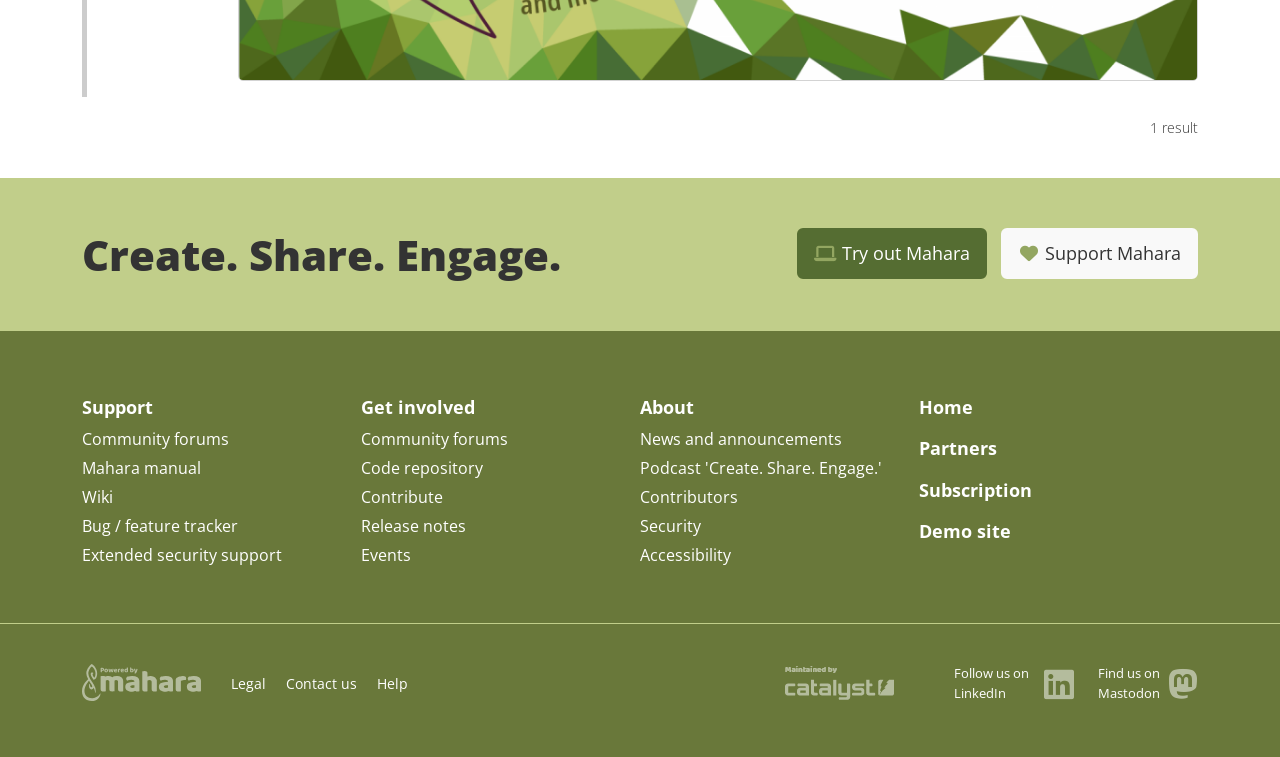What is the last link under the 'About' heading? Based on the screenshot, please respond with a single word or phrase.

Accessibility